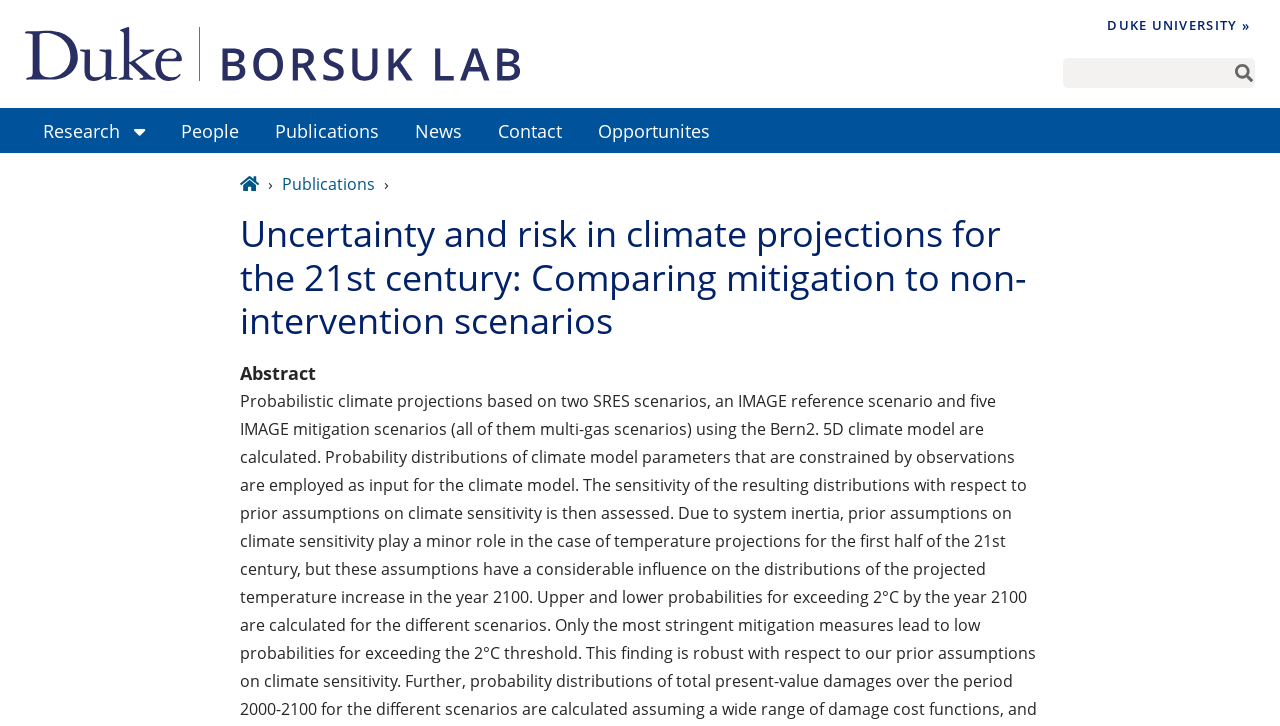Using the provided element description: "Duke University »", determine the bounding box coordinates of the corresponding UI element in the screenshot.

[0.865, 0.024, 0.977, 0.047]